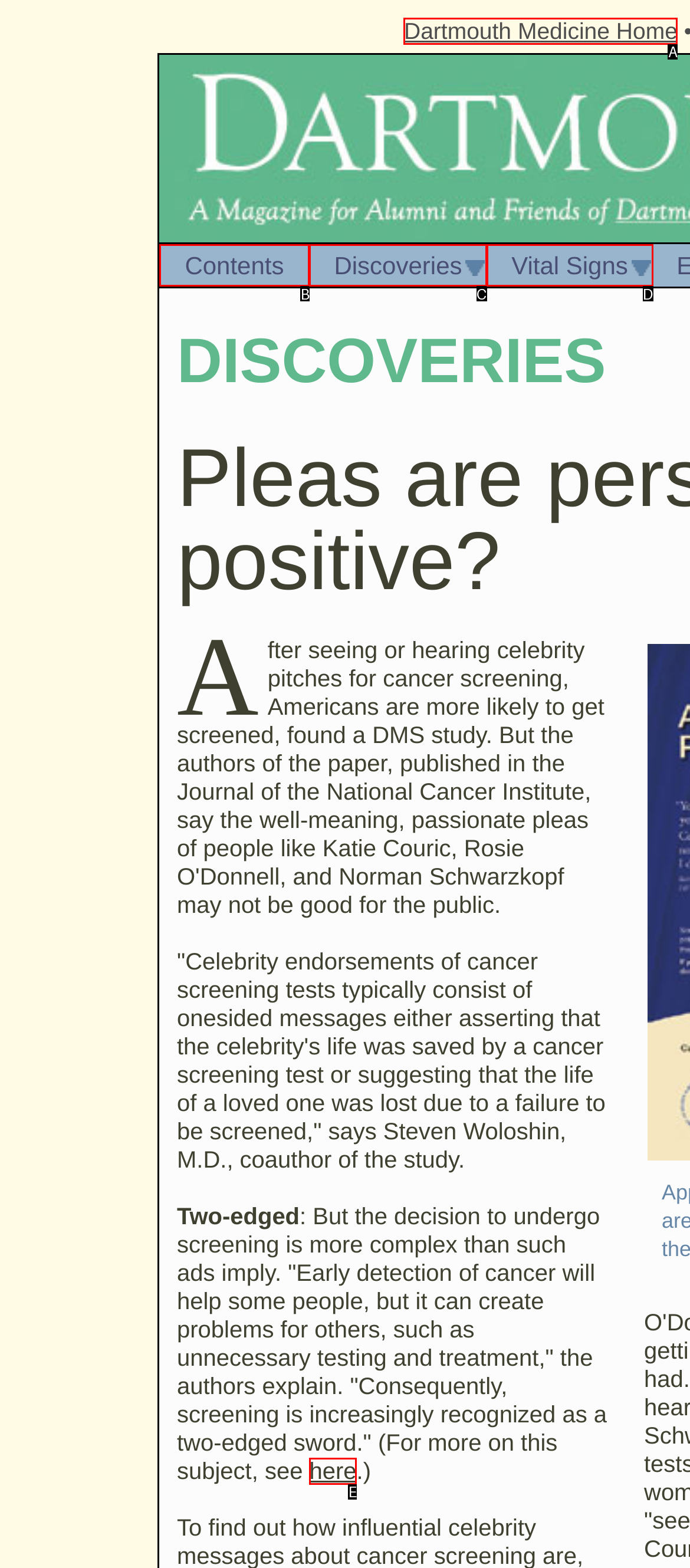Select the option that matches the description: Vital Signs. Answer with the letter of the correct option directly.

D